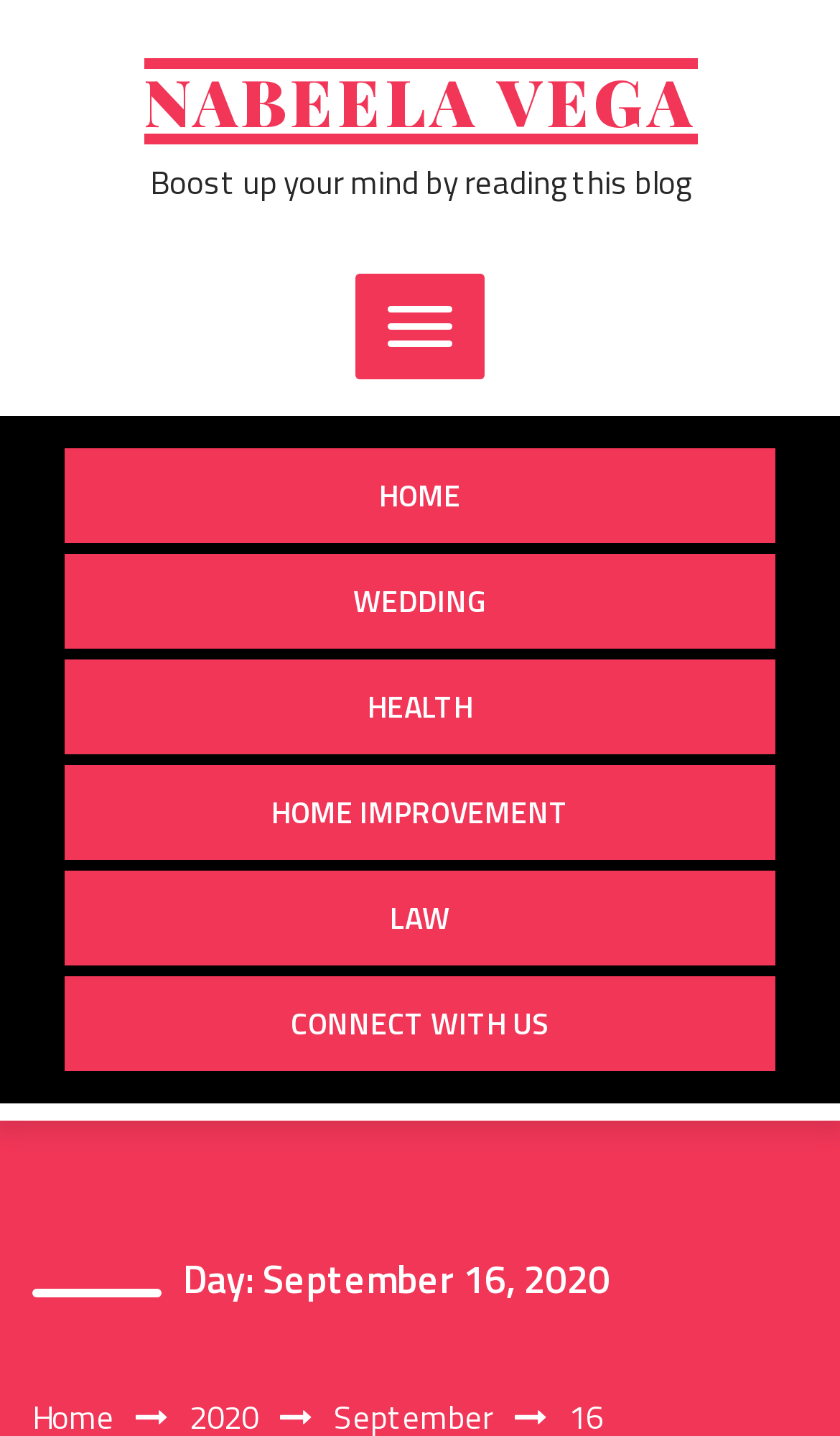Respond to the question below with a single word or phrase:
What is the date mentioned on the webpage?

September 16, 2020